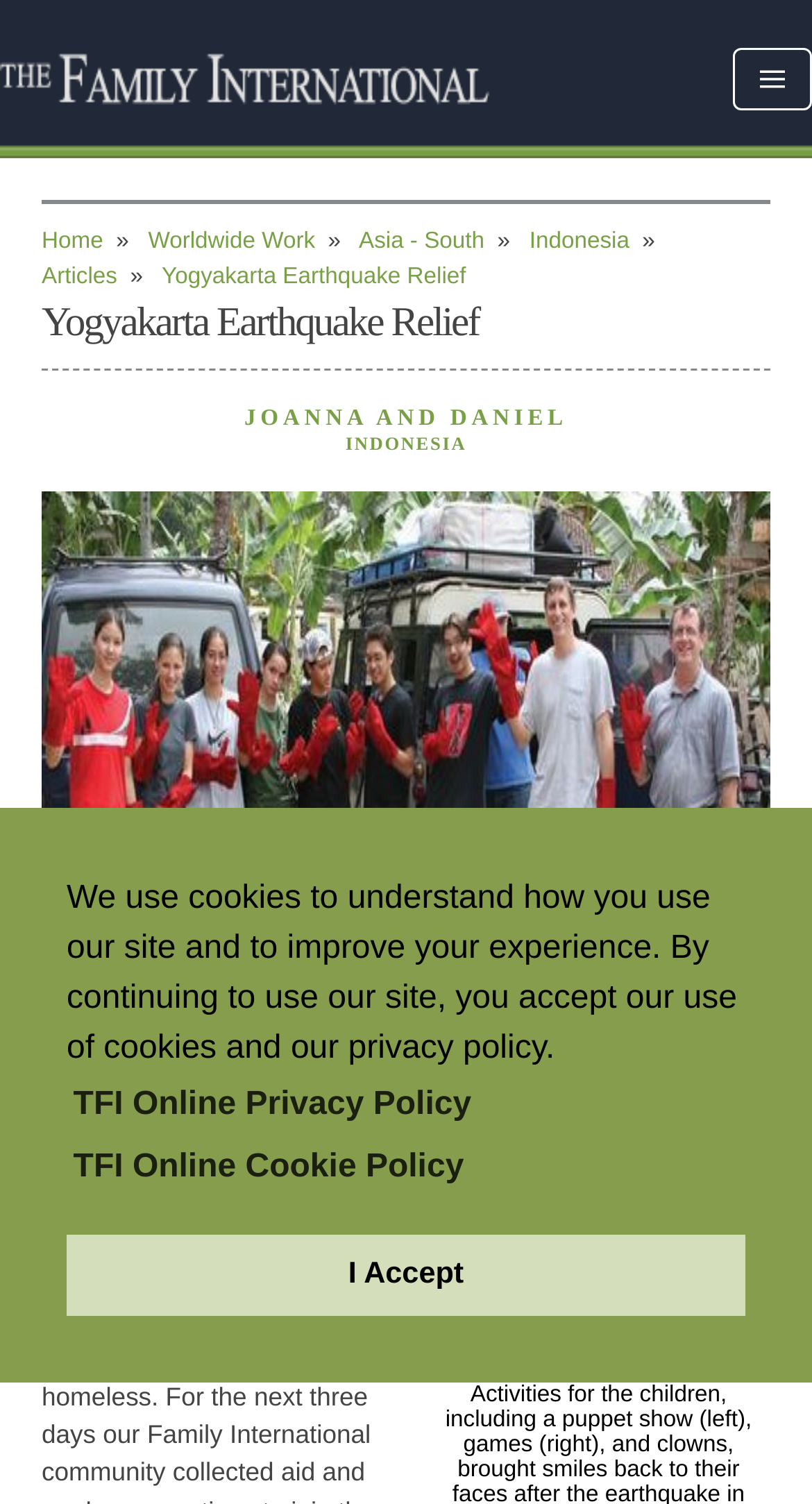Using the provided description: "I Accept", find the bounding box coordinates of the corresponding UI element. The output should be four float numbers between 0 and 1, in the format [left, top, right, bottom].

[0.082, 0.82, 0.918, 0.875]